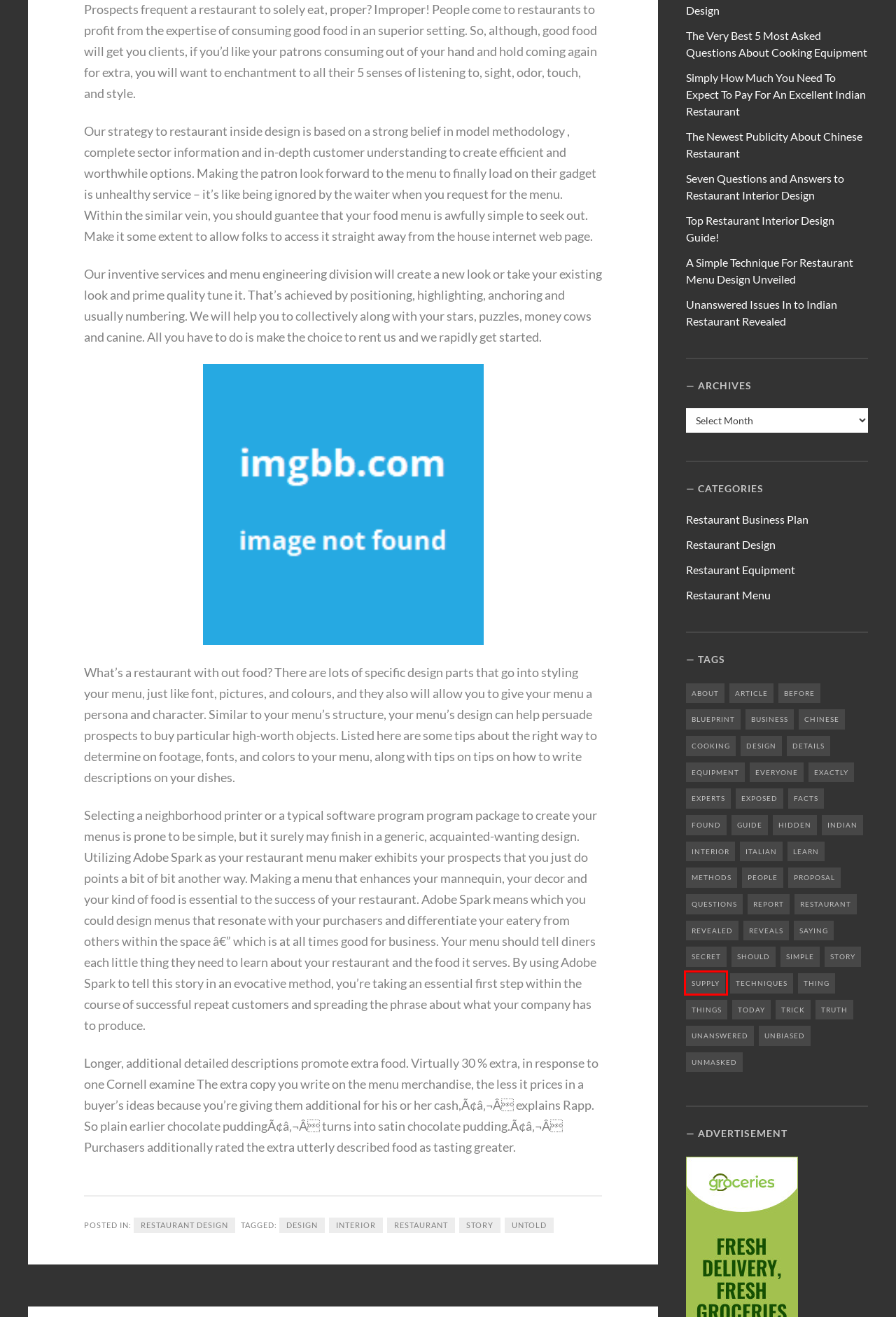You have been given a screenshot of a webpage, where a red bounding box surrounds a UI element. Identify the best matching webpage description for the page that loads after the element in the bounding box is clicked. Options include:
A. supply – Used Restaurant Equipment AZ
B. people – Used Restaurant Equipment AZ
C. experts – Used Restaurant Equipment AZ
D. Restaurant Business Plan – Used Restaurant Equipment AZ
E. interior – Used Restaurant Equipment AZ
F. saying – Used Restaurant Equipment AZ
G. unbiased – Used Restaurant Equipment AZ
H. guide – Used Restaurant Equipment AZ

A